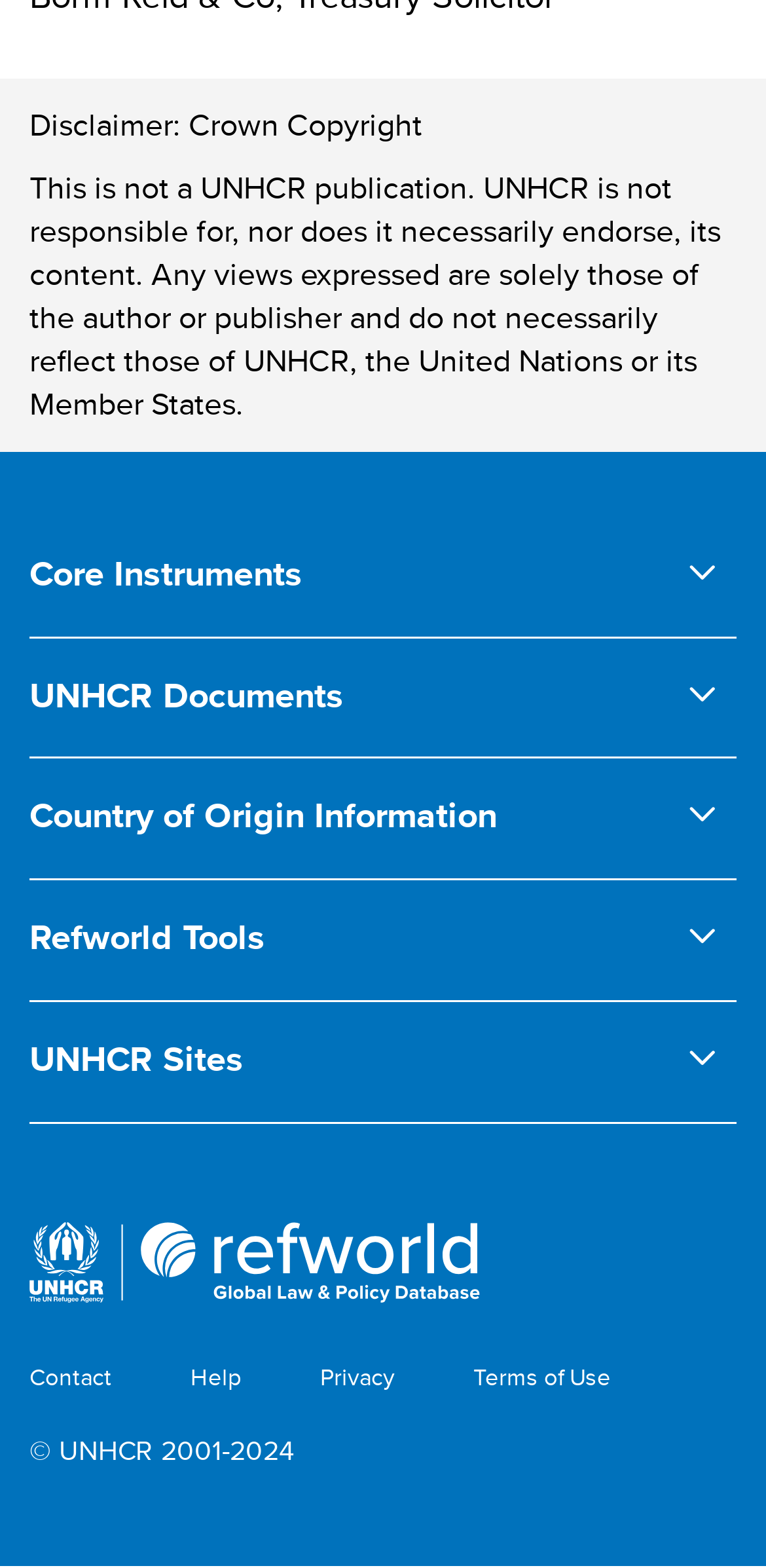Can you give a detailed response to the following question using the information from the image? How many sections are in the footer?

The footer section of the webpage is divided into three sections: the main footer section, the 'Footer bottom' section, and the copyright section. The main footer section contains links to various resources, the 'Footer bottom' section contains links to 'Contact', 'Help', 'Privacy', and 'Terms of Use', and the copyright section displays the copyright information.